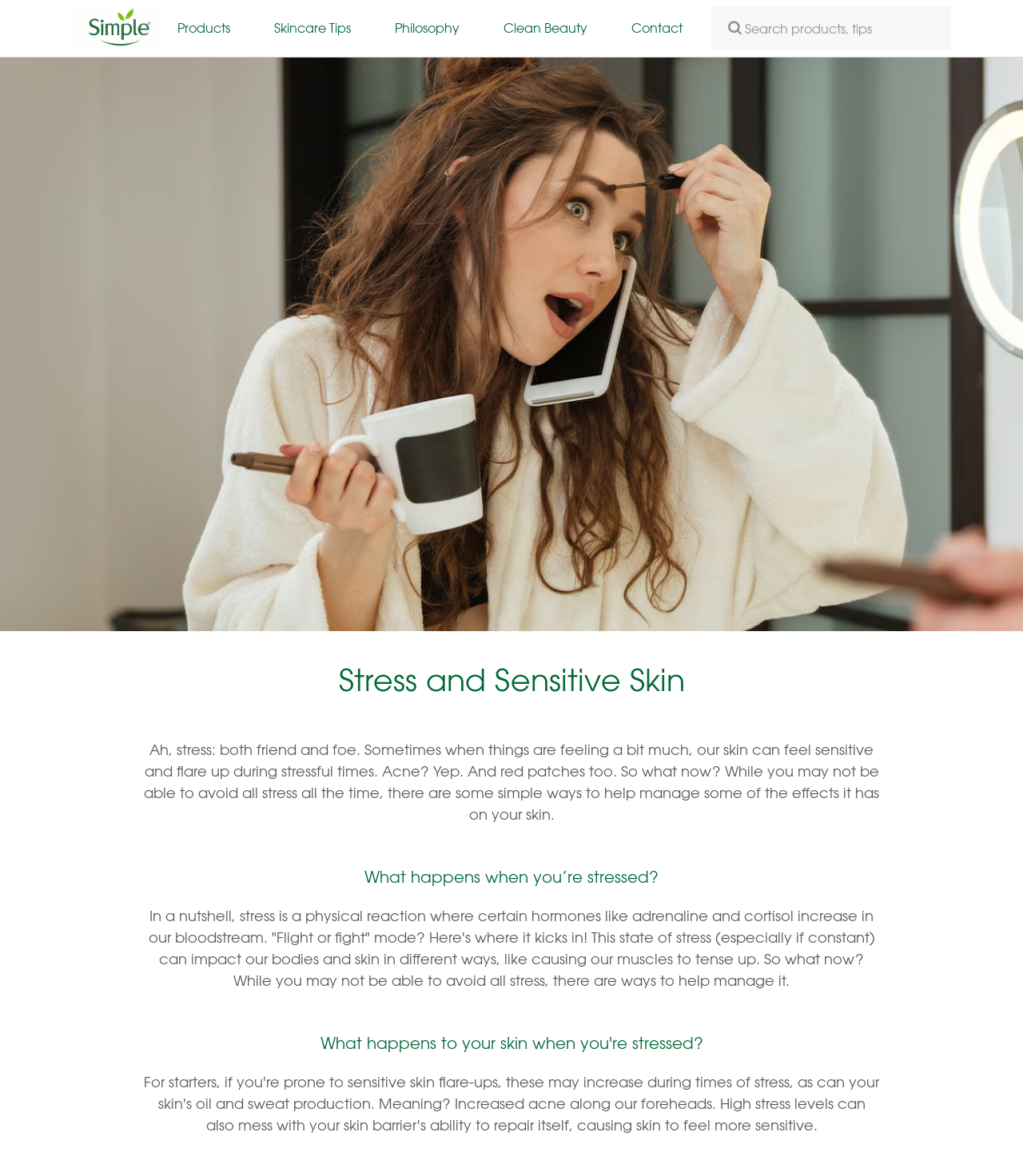Please locate the UI element described by "Philosophy" and provide its bounding box coordinates.

[0.37, 0.005, 0.465, 0.042]